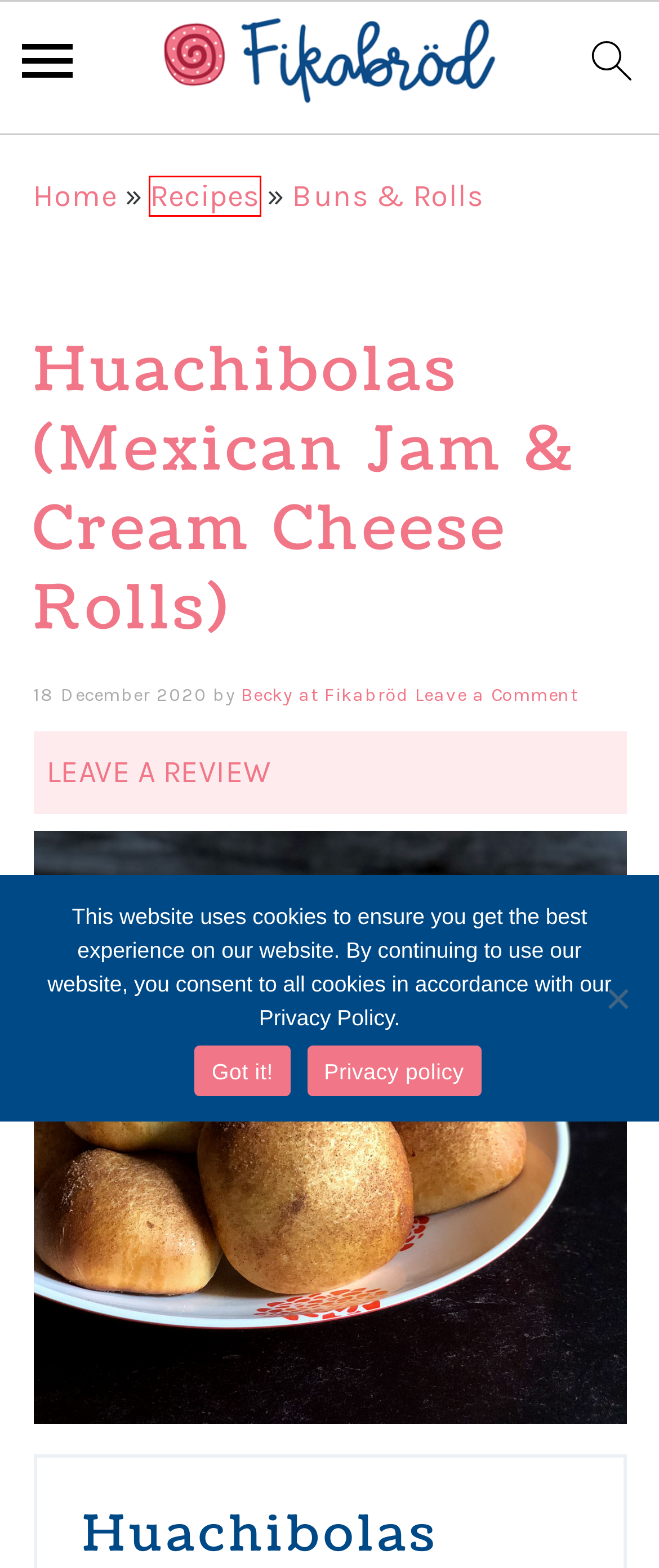Using the screenshot of a webpage with a red bounding box, pick the webpage description that most accurately represents the new webpage after the element inside the red box is clicked. Here are the candidates:
A. Recipe Index | Fikabröd
B. Buns & Rolls Archives | Fikabröd
C. Cupcakes Archives | Fikabröd
D. Becky at Fikabröd, Author at Fikabröd
E. Cookies Archives | Fikabröd
F. Baking Recipes | Fikabröd
G. Doughnuts Archives | Fikabröd
H. Privacy Policy | Fikabröd Baking Subscription Box

A